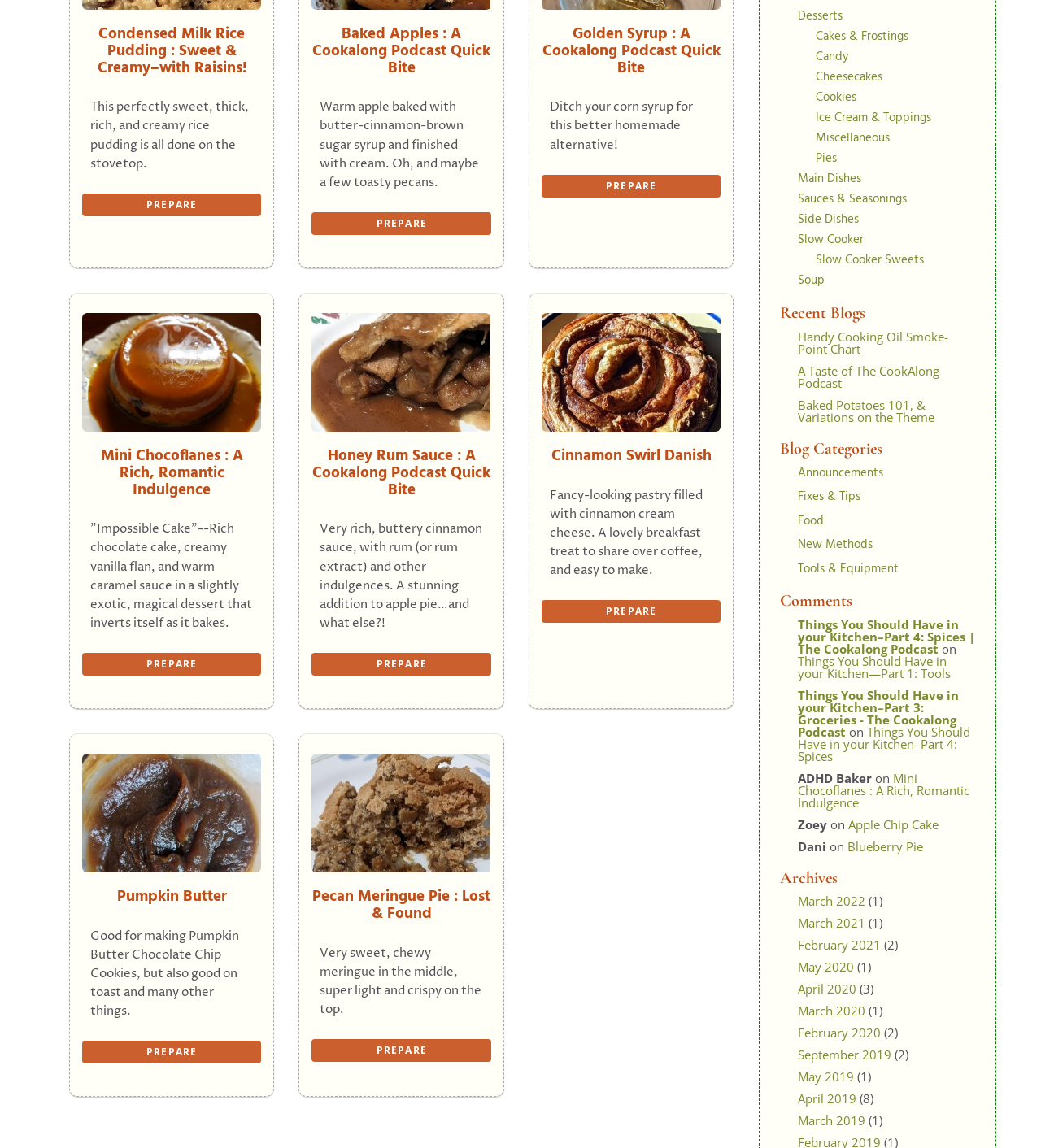Using the provided element description, identify the bounding box coordinates as (top-left x, top-left y, bottom-right x, bottom-right y). Ensure all values are between 0 and 1. Description: Miscellaneous

[0.783, 0.112, 0.854, 0.129]